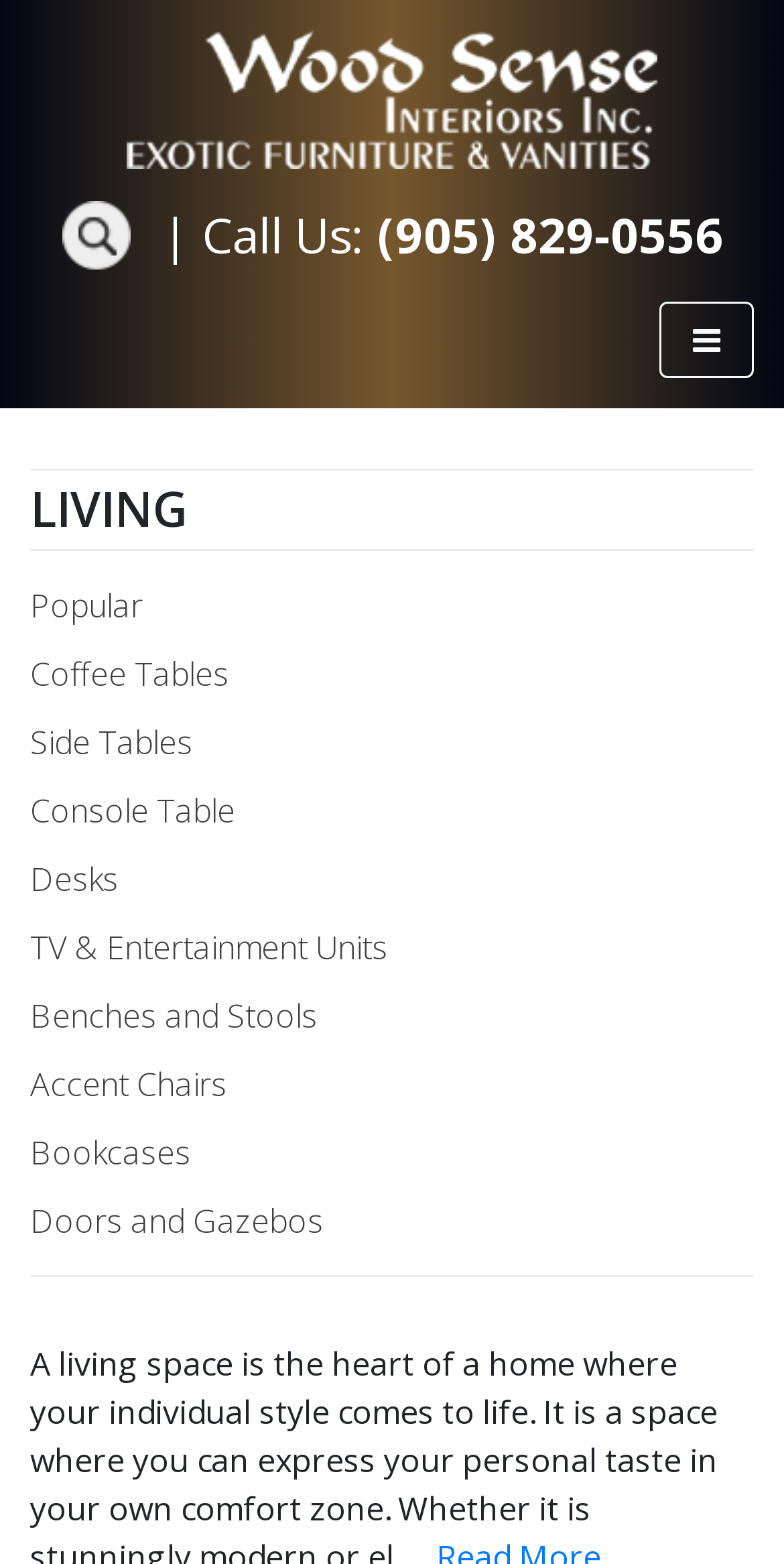Locate the bounding box coordinates of the element that should be clicked to fulfill the instruction: "Explore Accent Chairs".

[0.038, 0.679, 0.29, 0.707]